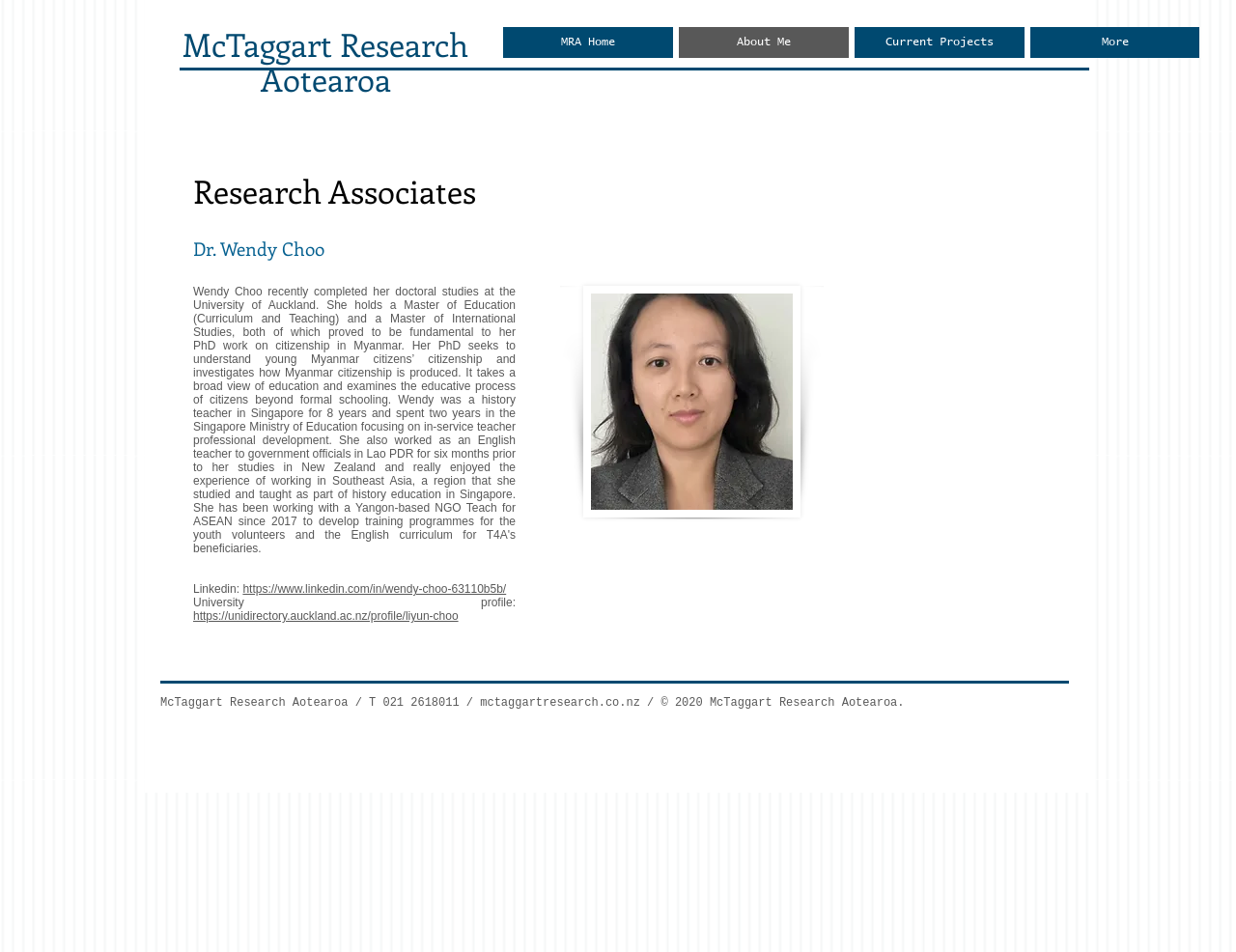Provide an in-depth caption for the elements present on the webpage.

The webpage is about Research Associates at McTaggart Research. At the top, there is a heading "McTaggart Research Aotearoa" with a link to the same name. To the right of this heading, there is a navigation menu labeled "Site" with links to "MRA Home", "About Me", "Current Projects", and "More".

Below the navigation menu, there is a main section with a heading "Research Associates" followed by a series of headings, including "Dr. Wendy Choo". Below these headings, there is a section with text "Linkedin:" and a link to Dr. Wendy Choo's LinkedIn profile, as well as a section with text "University profile:" and a link to her university profile.

To the right of this section, there is an image of Dr. Wendy Choo. At the bottom of the page, there is a footer section with contact information, including a phone number, email, and website, as well as a copyright notice.